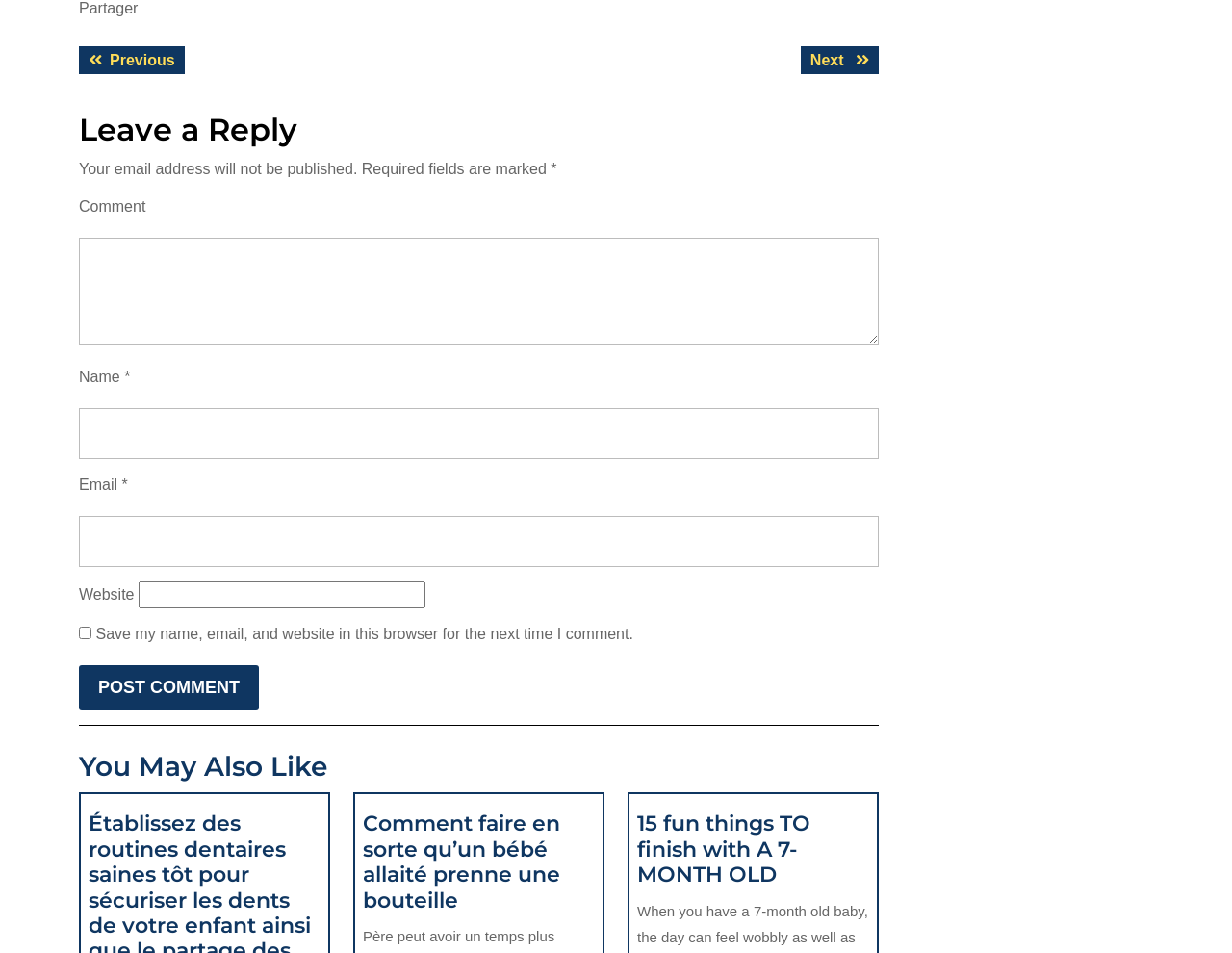Provide a thorough and detailed response to the question by examining the image: 
How many textboxes are there in the comment section?

I counted the number of textbox elements in the comment section, which are 'Comment', 'Name *', 'Email *', and 'Website'. Therefore, there are 4 textboxes in the comment section.